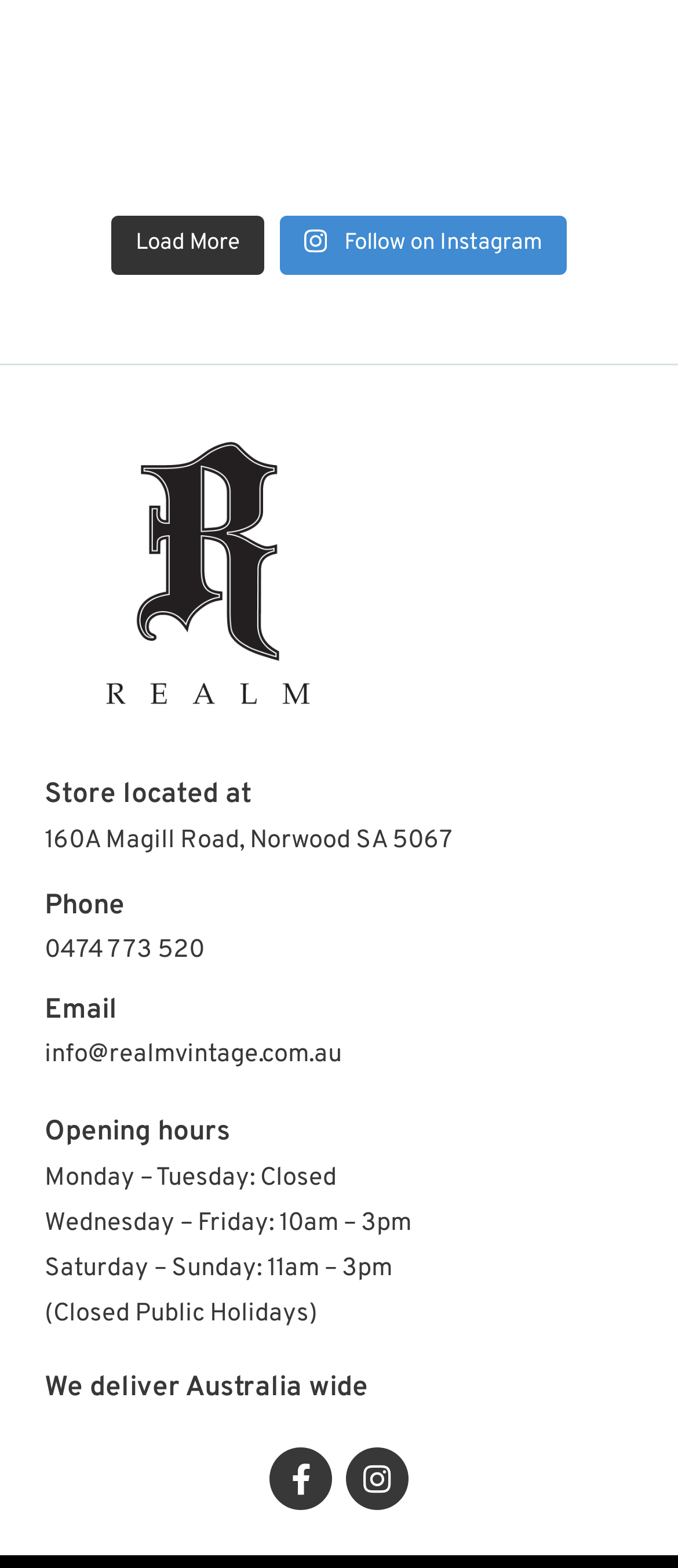Please find the bounding box for the UI element described by: "Follow on Instagram".

[0.413, 0.138, 0.836, 0.175]